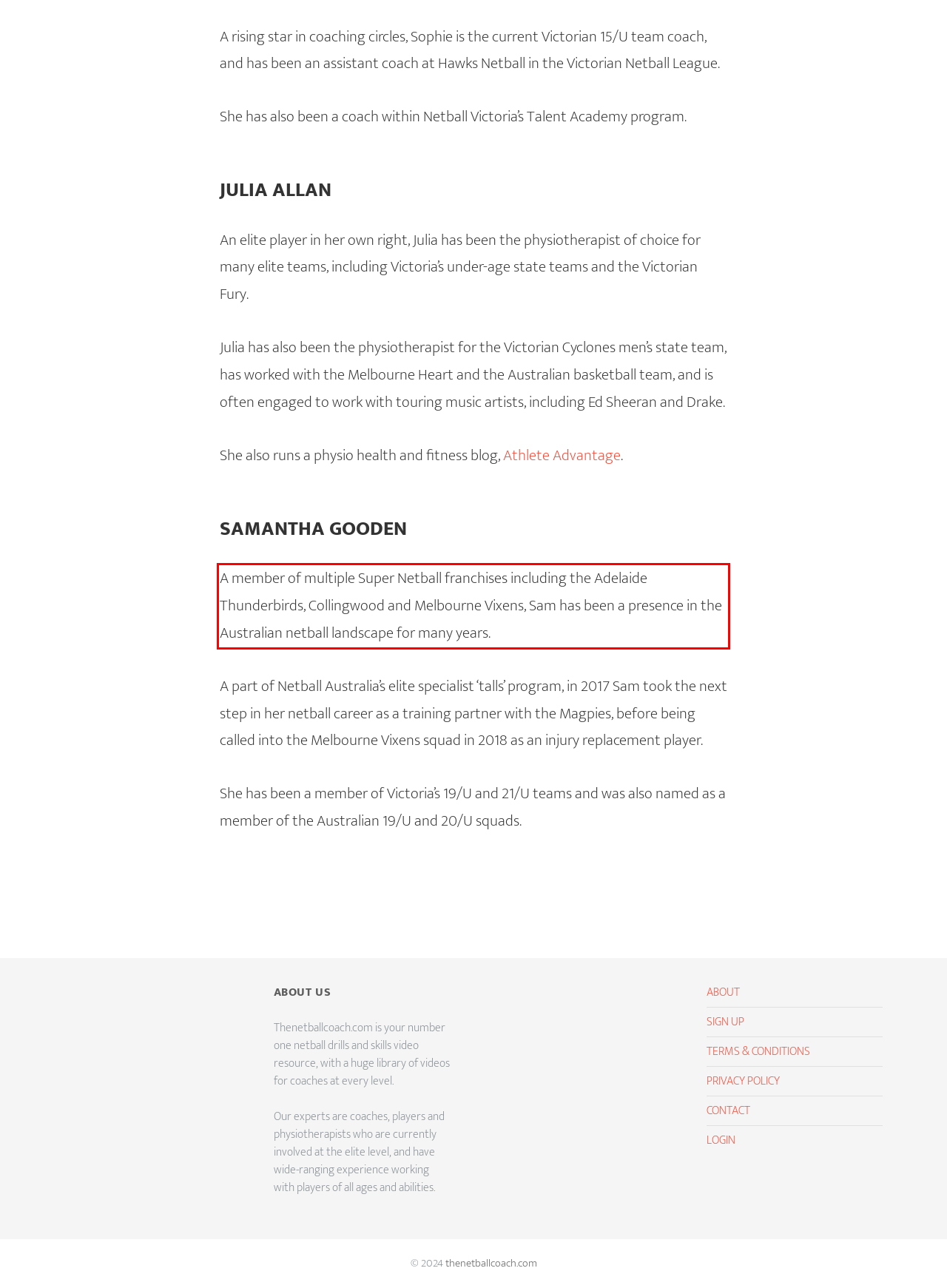Given the screenshot of a webpage, identify the red rectangle bounding box and recognize the text content inside it, generating the extracted text.

A member of multiple Super Netball franchises including the Adelaide Thunderbirds, Collingwood and Melbourne Vixens, Sam has been a presence in the Australian netball landscape for many years.